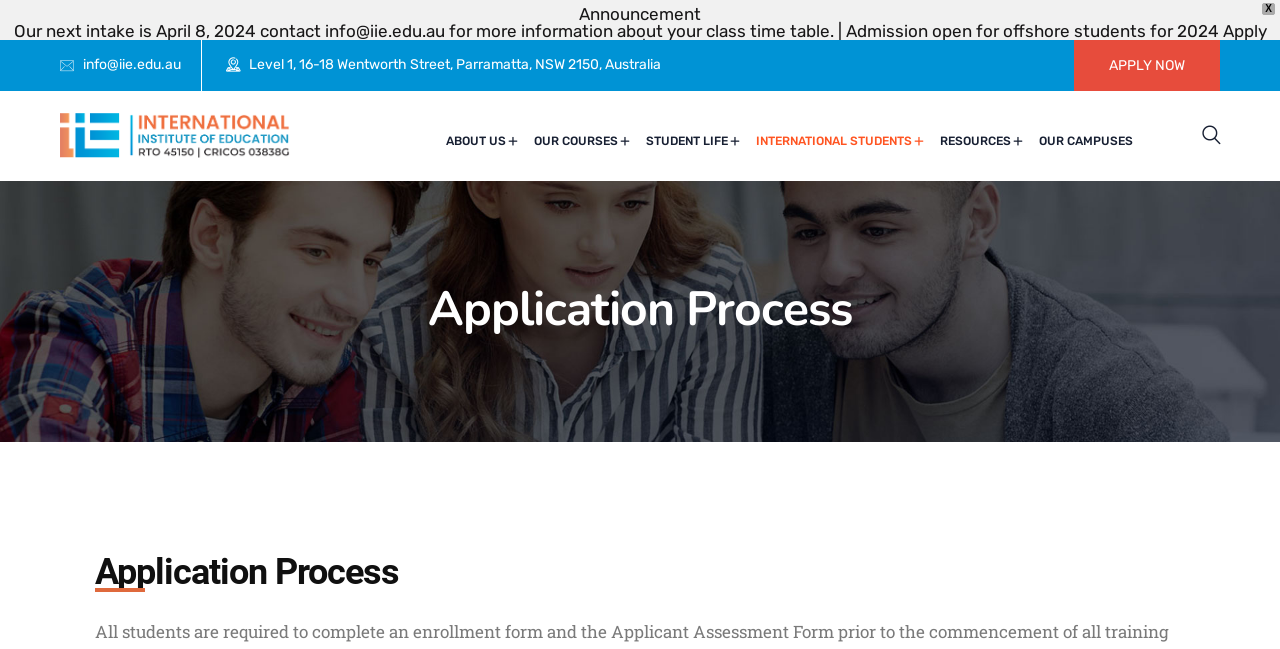Highlight the bounding box coordinates of the region I should click on to meet the following instruction: "Learn more about the ABOUT US section".

[0.348, 0.202, 0.405, 0.233]